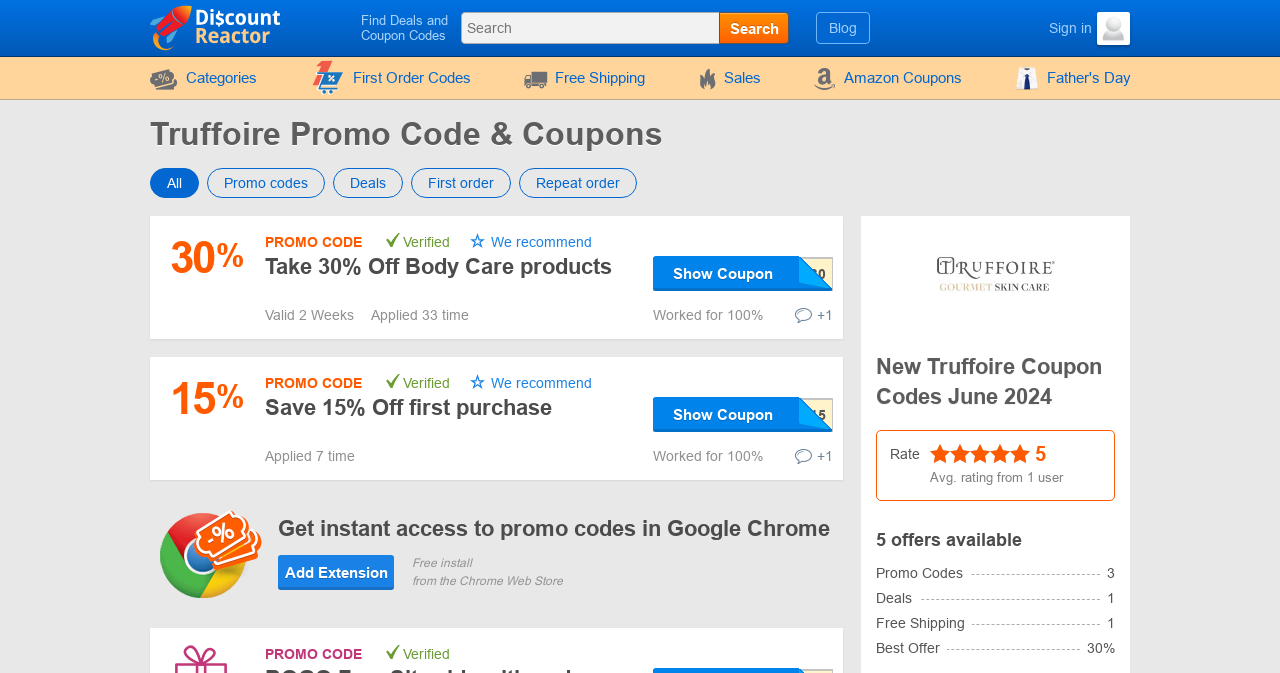Pinpoint the bounding box coordinates for the area that should be clicked to perform the following instruction: "Get 30% off body care products".

[0.207, 0.377, 0.478, 0.415]